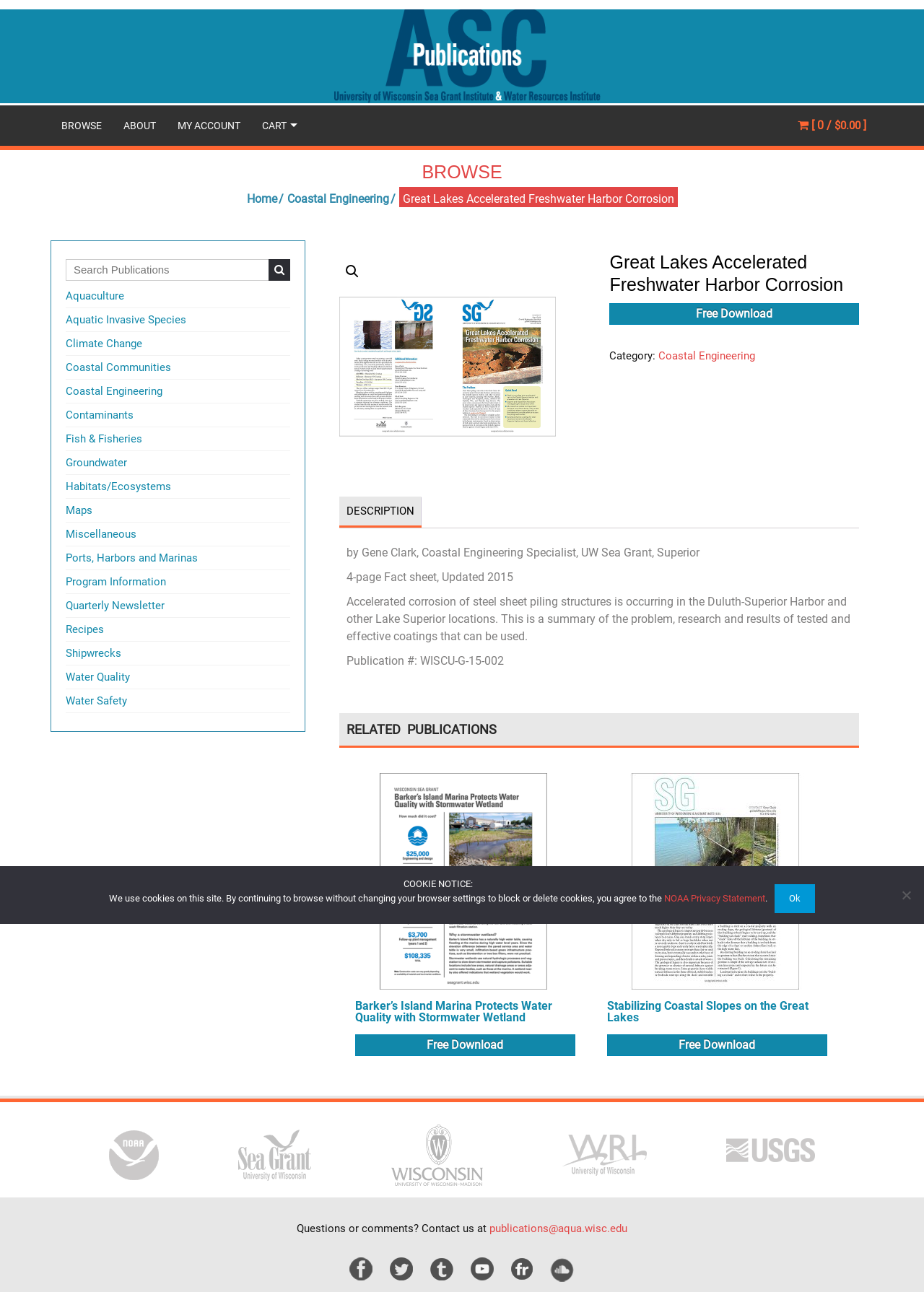Please identify the bounding box coordinates of the area that needs to be clicked to follow this instruction: "View related publications".

[0.367, 0.552, 0.608, 0.577]